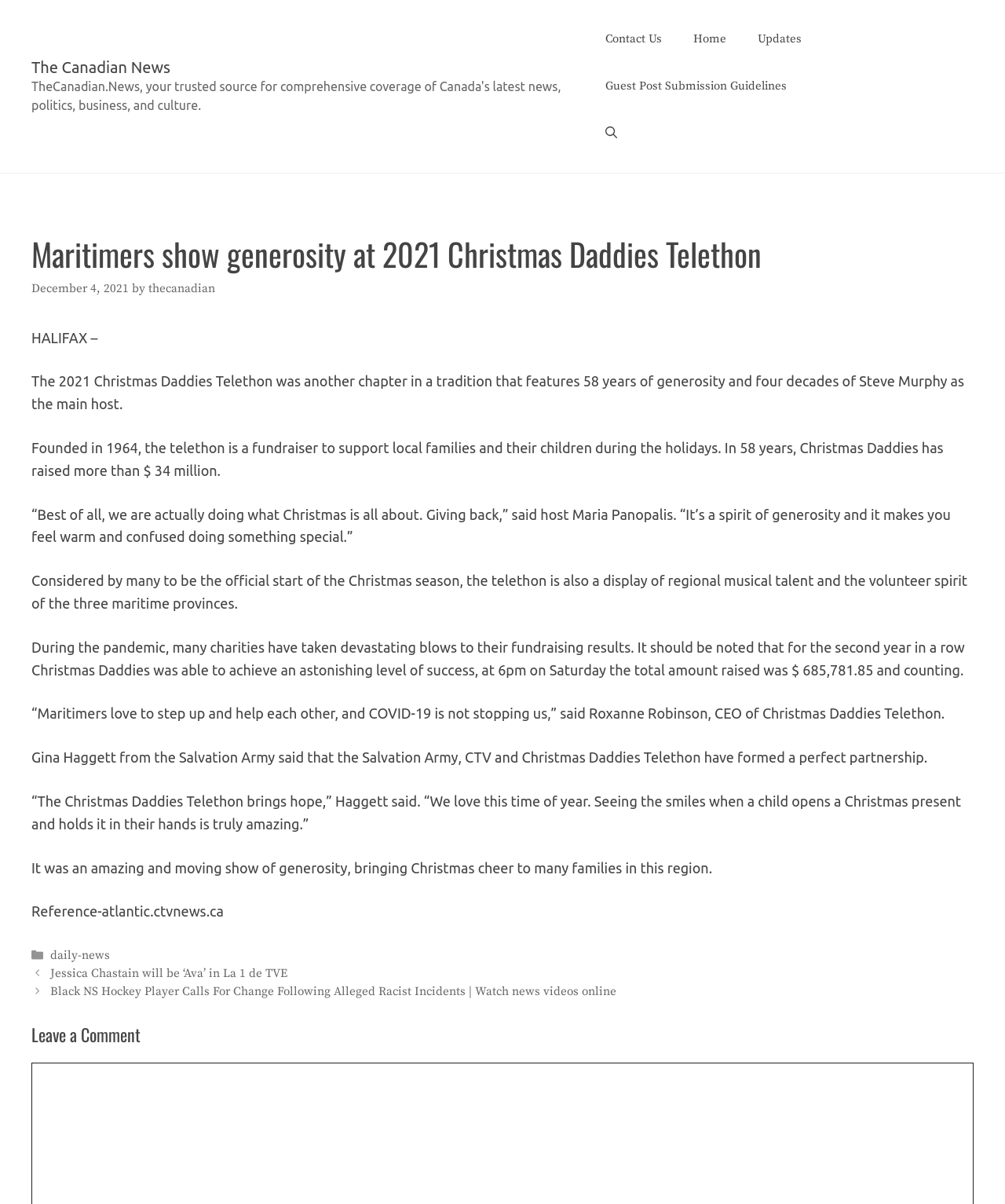Please examine the image and provide a detailed answer to the question: How much was raised during the Christmas Daddies Telethon?

I found the amount raised during the Christmas Daddies Telethon by reading the article content, which mentions that at 6pm on Saturday, the total amount raised was $685,781.85 and counting.